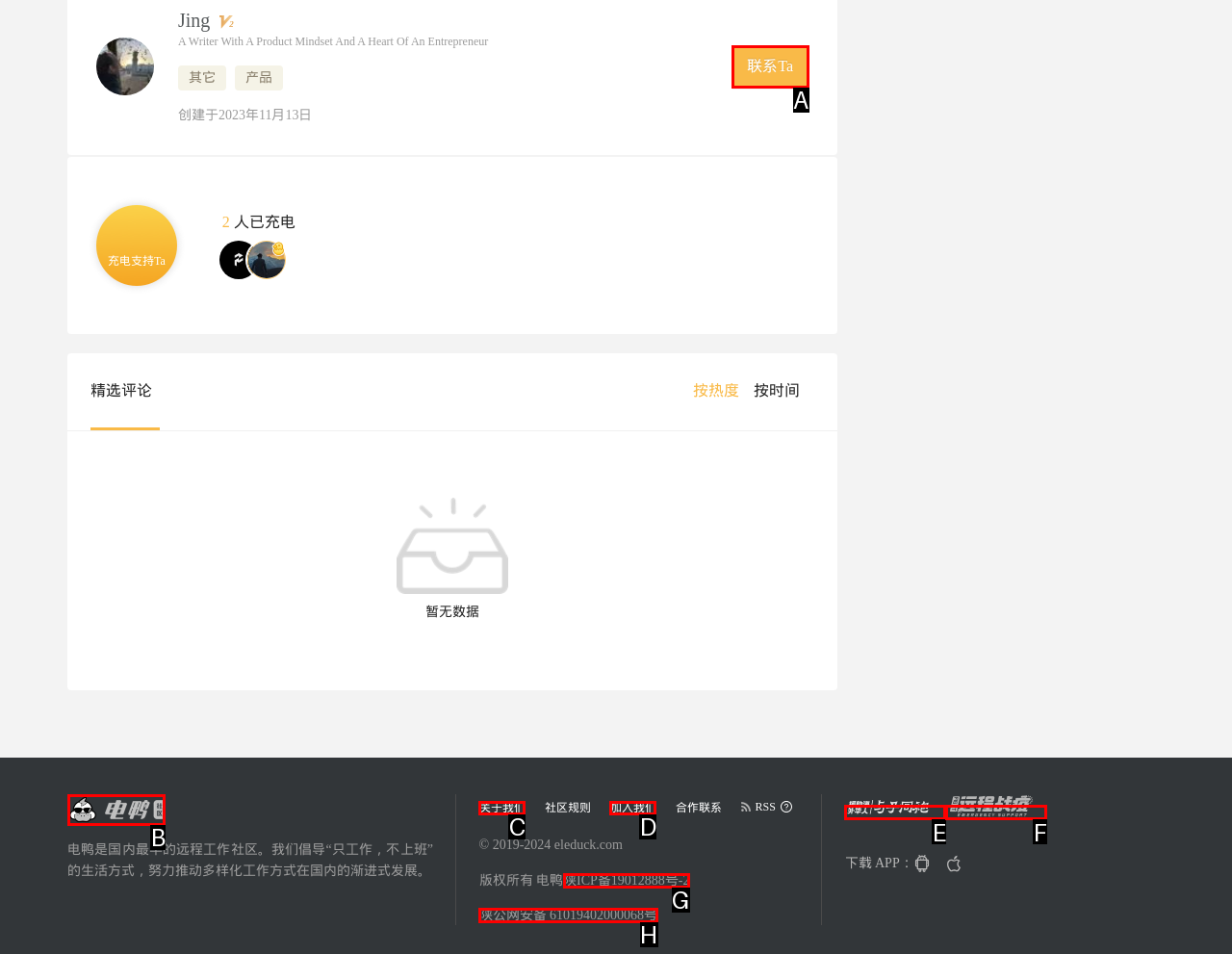Which option should be clicked to execute the task: Click the 'menu' button?
Reply with the letter of the chosen option.

None